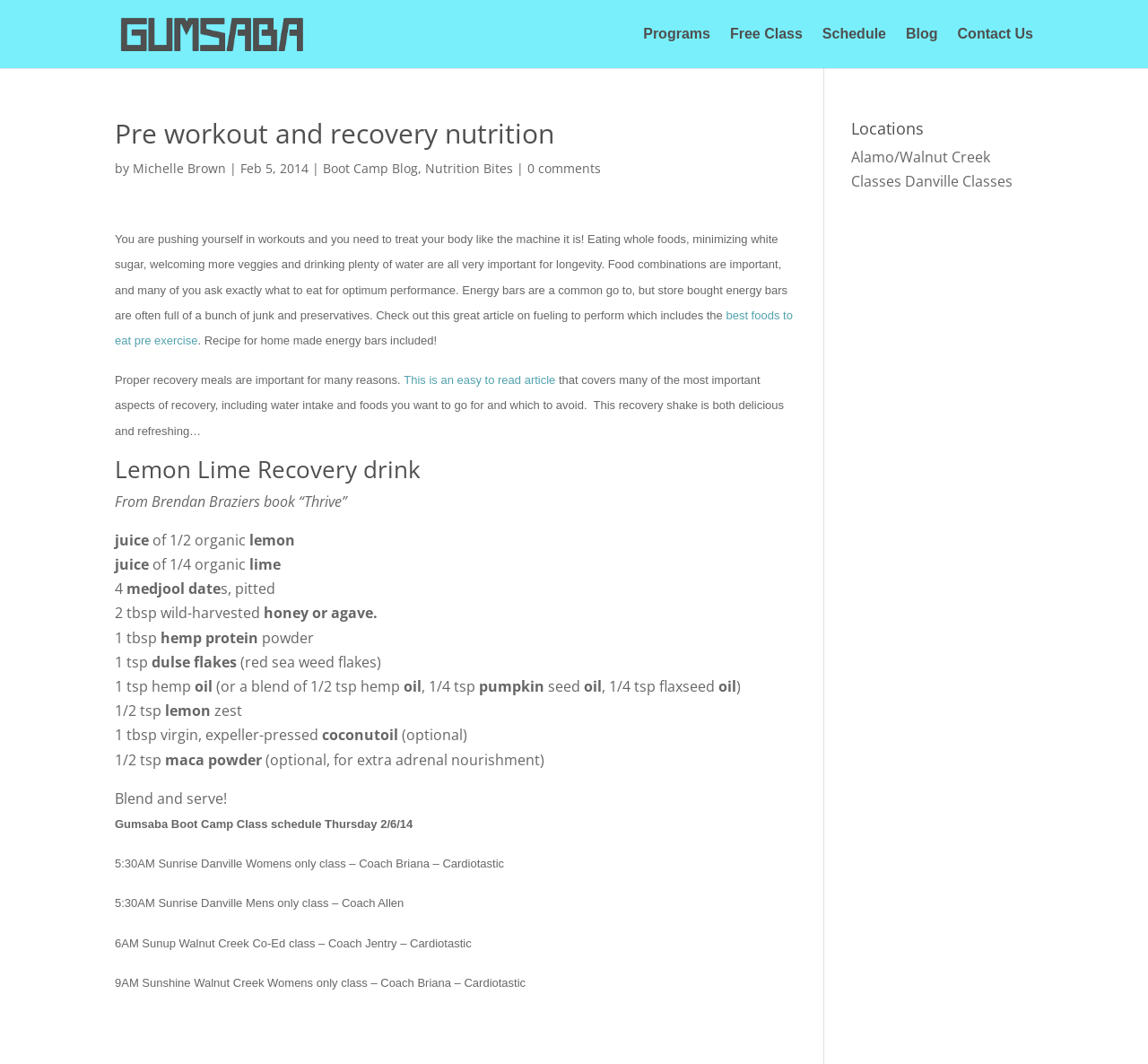Could you please study the image and provide a detailed answer to the question:
How many locations are listed on the webpage?

The number of locations listed on the webpage can be found by looking at the links under the heading 'Locations'. There are 2 locations listed: 'Alamo/Walnut Creek Classes' and 'Danville Classes'.